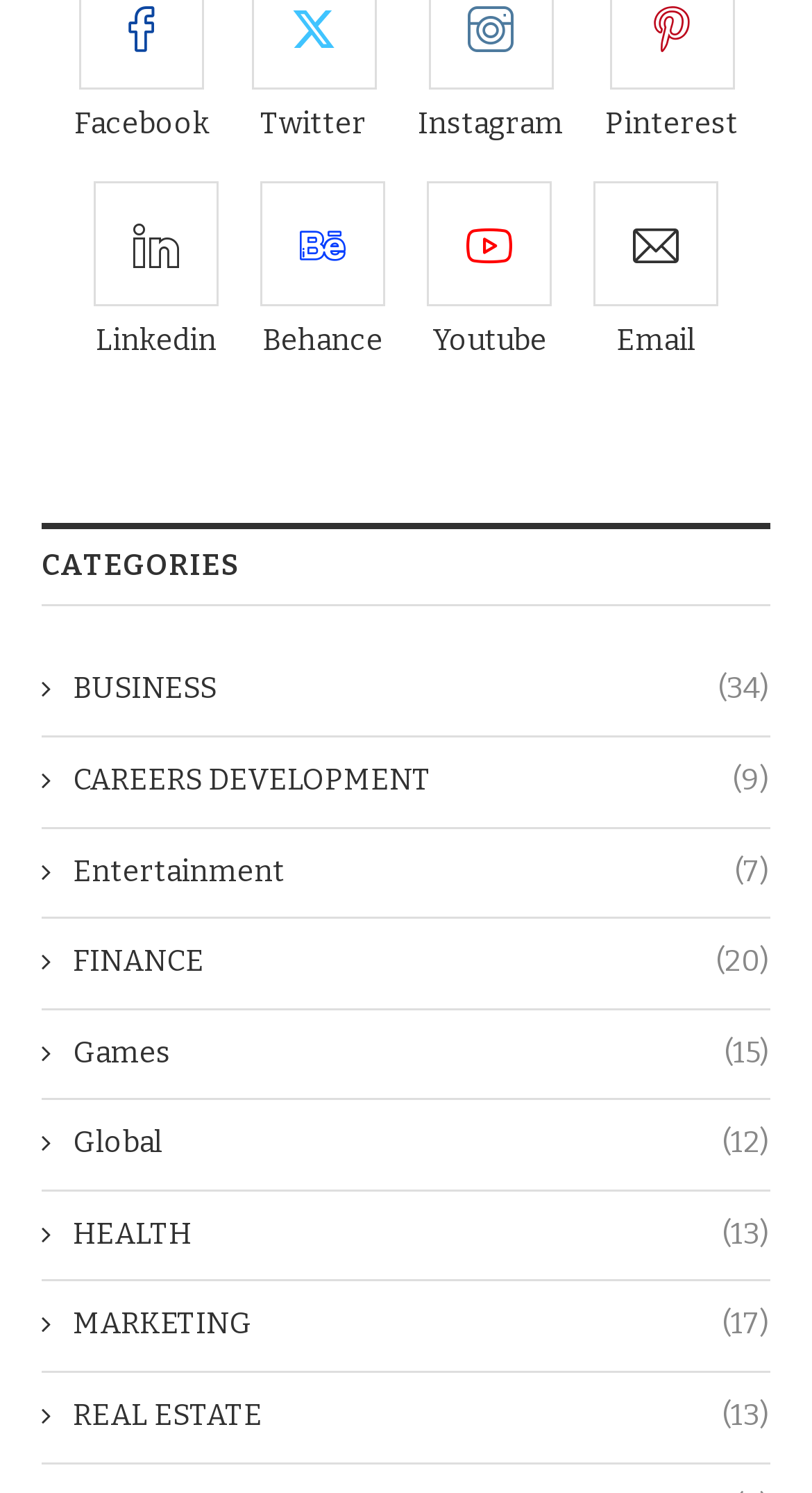Predict the bounding box of the UI element based on the description: "CAREERS DEVELOPMENT (9)". The coordinates should be four float numbers between 0 and 1, formatted as [left, top, right, bottom].

[0.051, 0.509, 0.949, 0.537]